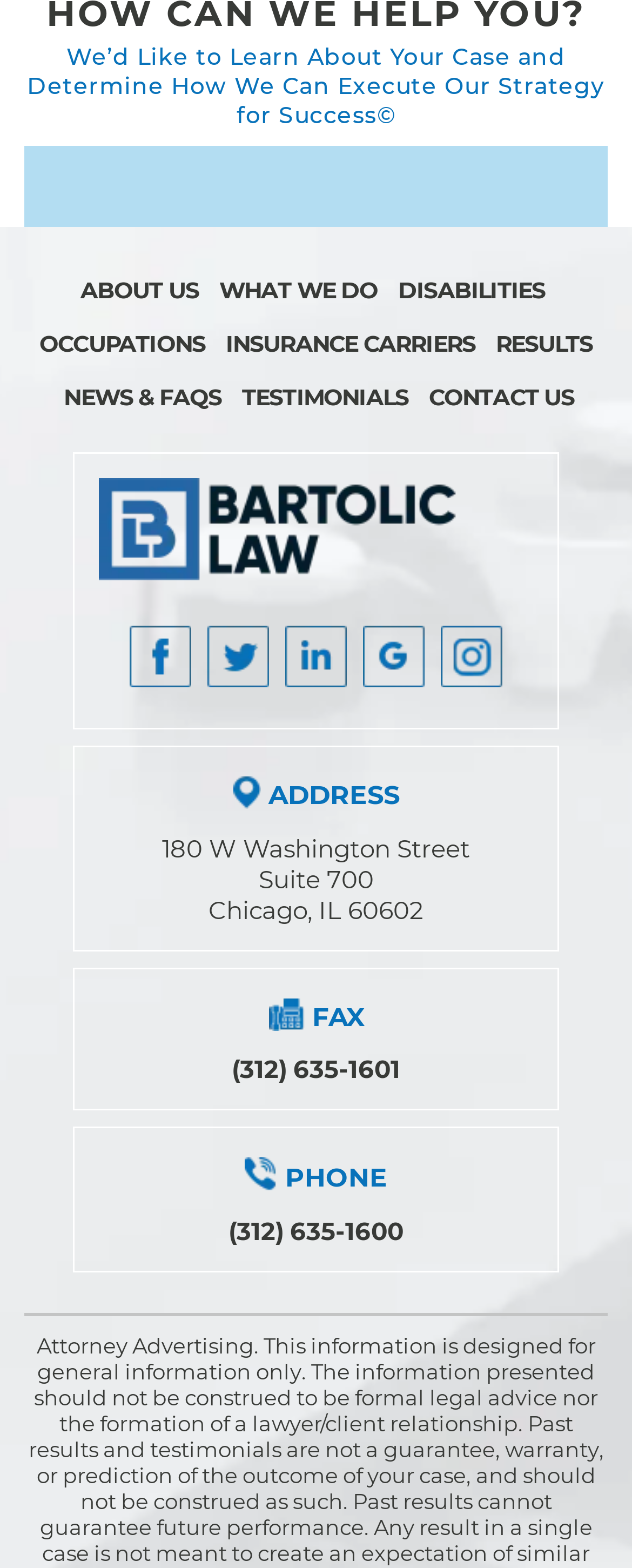What are the social media platforms available?
Based on the image, please offer an in-depth response to the question.

The social media platforms are listed as links at the bottom of the webpage, including Facebook, Twitter, Instagram, and Google, which allows users to connect with the company on these platforms.